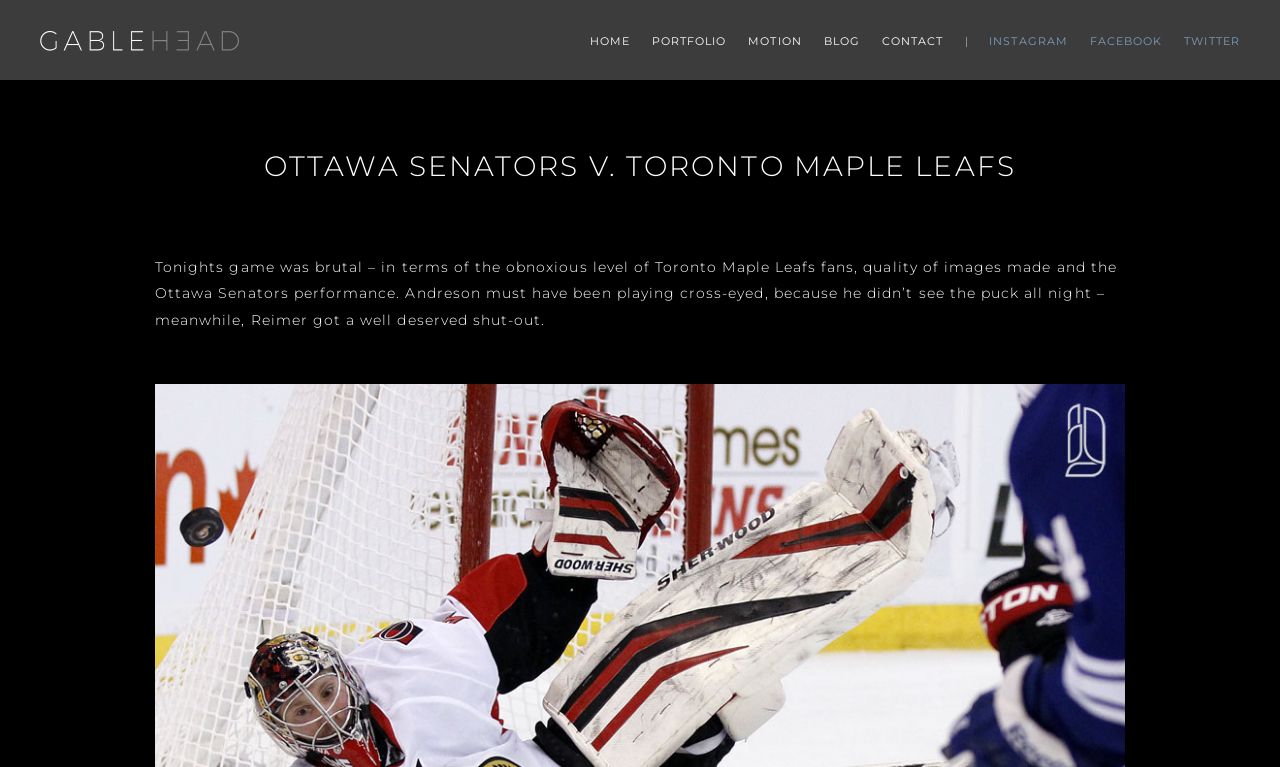Please find the bounding box coordinates (top-left x, top-left y, bottom-right x, bottom-right y) in the screenshot for the UI element described as follows: Portfolio

[0.509, 0.044, 0.568, 0.063]